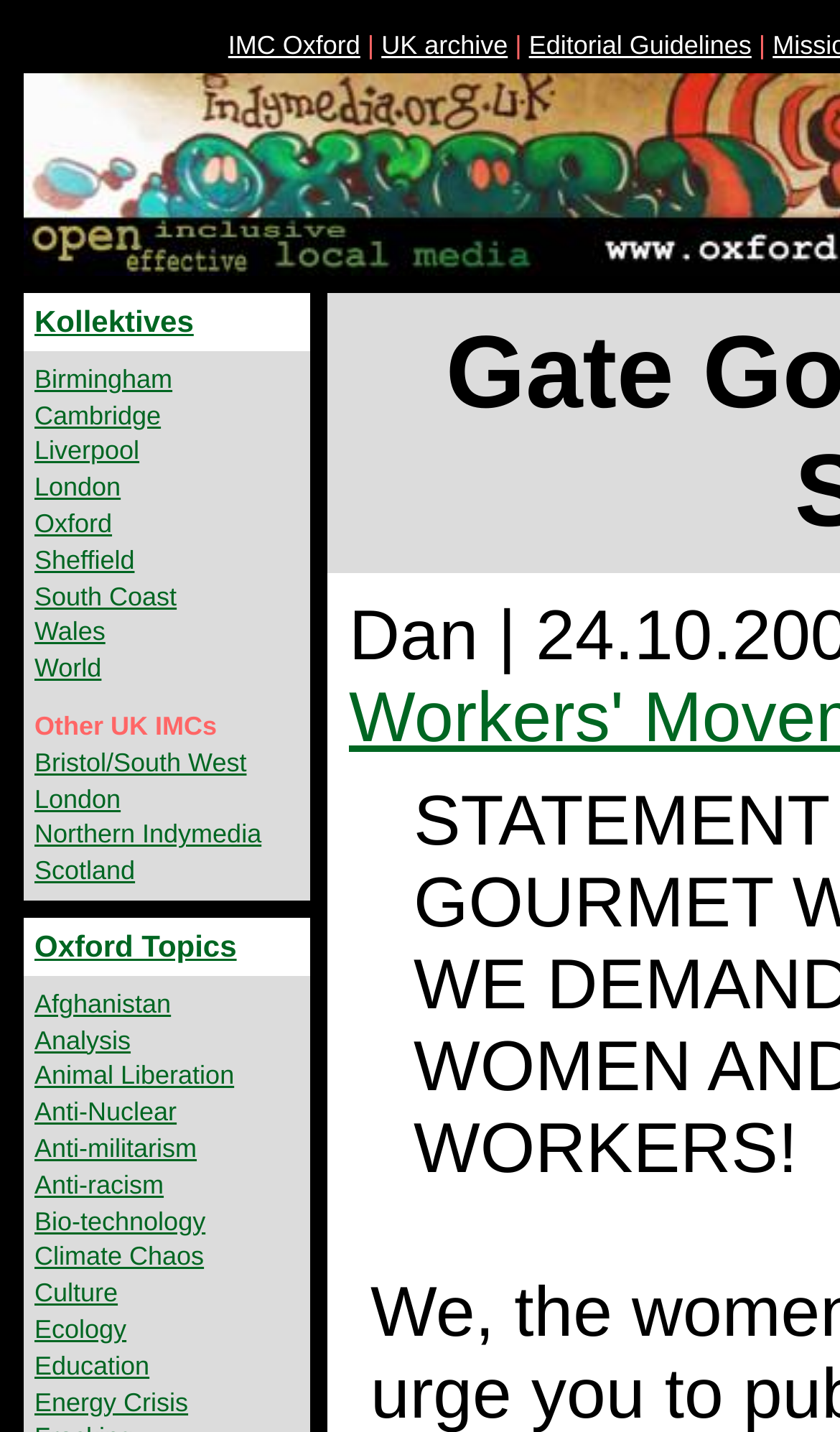What is the first link on the top?
Relying on the image, give a concise answer in one word or a brief phrase.

IMC Oxford